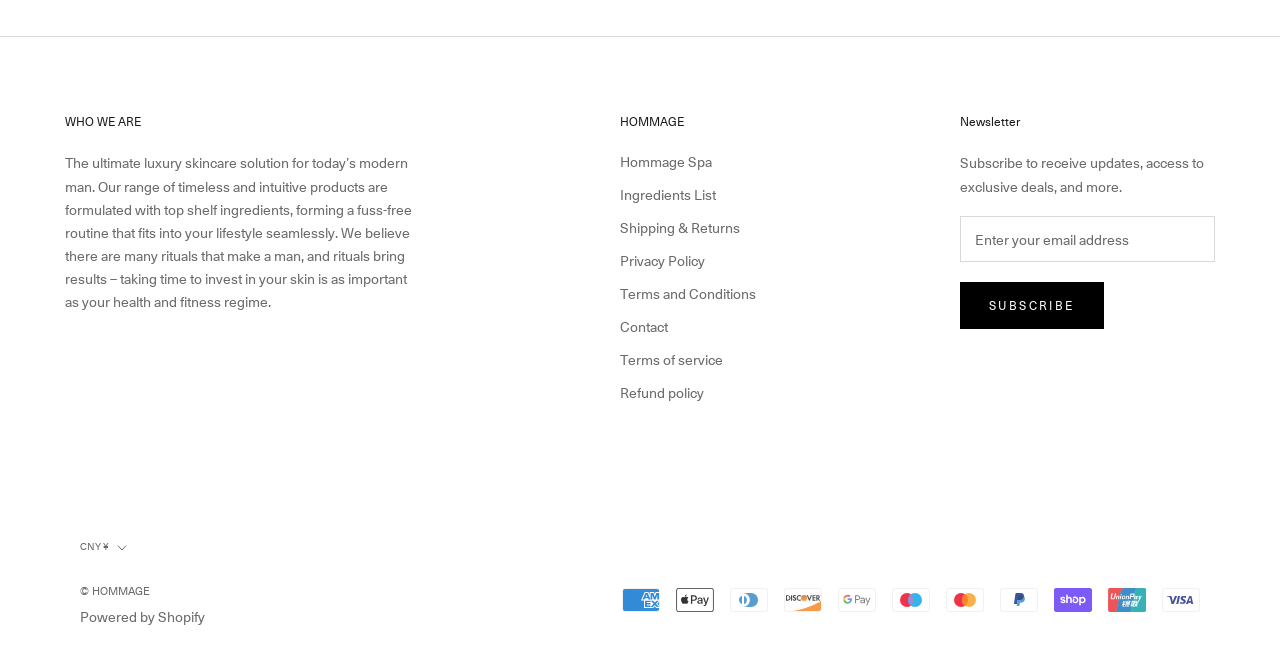Please find the bounding box for the following UI element description. Provide the coordinates in (top-left x, top-left y, bottom-right x, bottom-right y) format, with values between 0 and 1: CNY ¥

[0.062, 0.802, 0.099, 0.833]